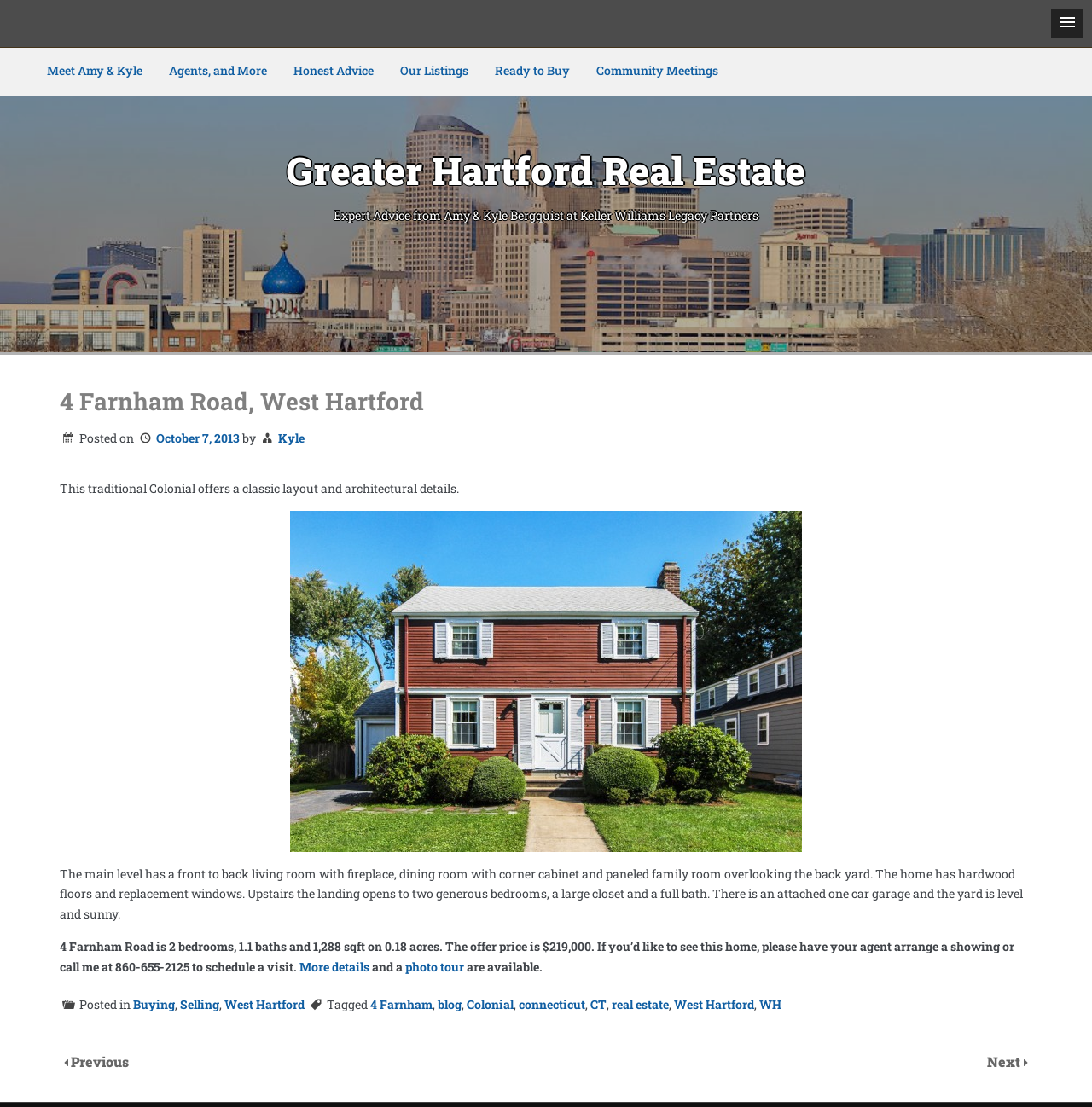Create a detailed summary of the webpage's content and design.

This webpage is about a real estate listing for a property located at 4 Farnham Road, West Hartford. At the top of the page, there is a button with a popup menu and several links to different sections of the website, including "Meet Amy & Kyle", "Agents, and More", "Honest Advice", "Our Listings", "Ready to Buy", and "Community Meetings". 

Below these links, there is a main section that takes up most of the page. This section is divided into two parts: a header and an article. The header contains the title "4 Farnham Road, West Hartford" and some metadata, including the posting date and author. 

The article section contains a description of the property, which is a traditional Colonial with a classic layout and architectural details. There is a large image of the property, followed by a detailed description of its features, including the number of bedrooms and bathrooms, square footage, and price. 

At the bottom of the article, there are links to "More details" and a "photo tour" of the property. The footer of the page contains a list of tags and categories related to the property, including "Buying", "Selling", "West Hartford", and "Colonial". There are also links to previous and next listings at the very bottom of the page.